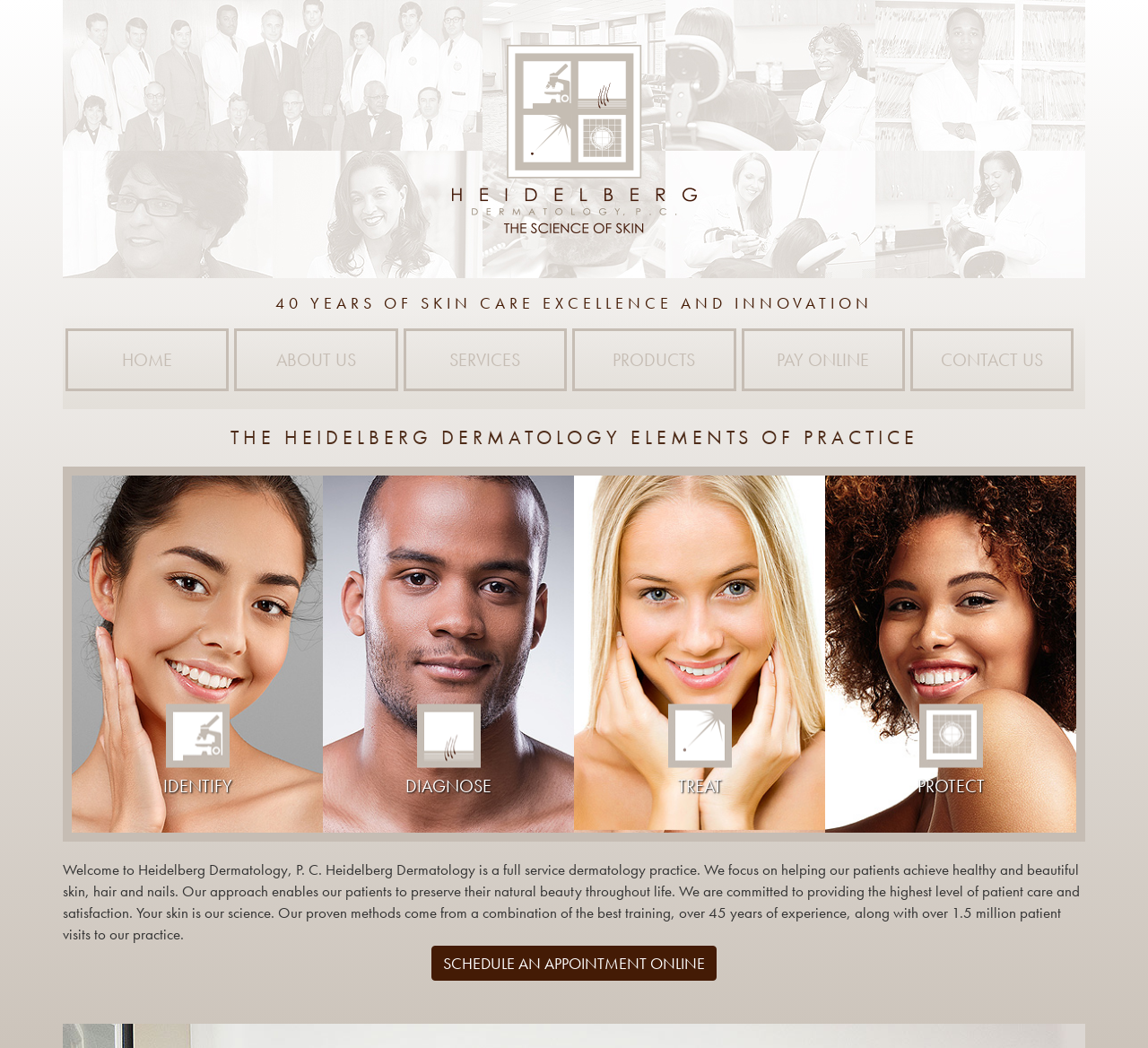Using the element description: "SCHEDULE AN APPOINTMENT ONLINE", determine the bounding box coordinates. The coordinates should be in the format [left, top, right, bottom], with values between 0 and 1.

[0.376, 0.902, 0.624, 0.936]